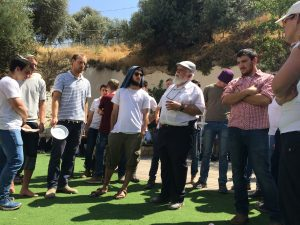Elaborate on all the features and components visible in the image.

In a lush outdoor setting surrounded by olive trees, a diverse group of individuals engages in a thoughtful discussion. Central to the gathering is a bearded man in a white hat who appears to be sharing insights or instructions, while the attentive audience, largely composed of young adults, listens intently. Some participants are casually dressed, holding plates and displaying a sense of camaraderie, indicative of a shared experience. This vibrant scene likely captures a moment of learning or cultural exchange, reflecting the complexities of the Israeli-Palestinian conflict and fostering dialogue among different communities, including Jewish Israelis and their rabbi, as mentioned in related reflections on a life-changing journey. The atmosphere conveys a blend of curiosity, respect, and the essence of human connection in the face of challenging topics.